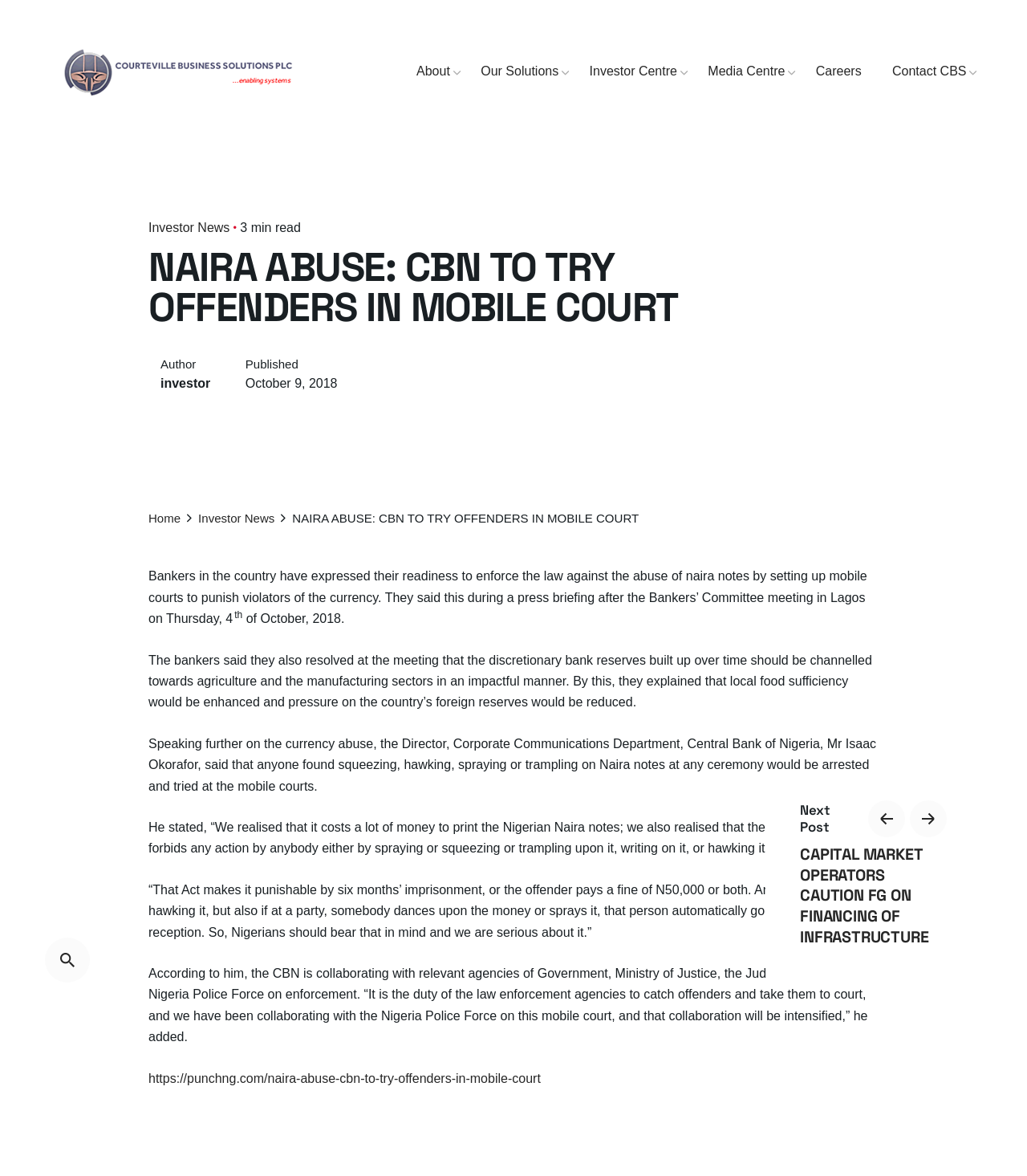Find the bounding box coordinates of the area that needs to be clicked in order to achieve the following instruction: "Go to the Home page". The coordinates should be specified as four float numbers between 0 and 1, i.e., [left, top, right, bottom].

[0.145, 0.435, 0.176, 0.446]